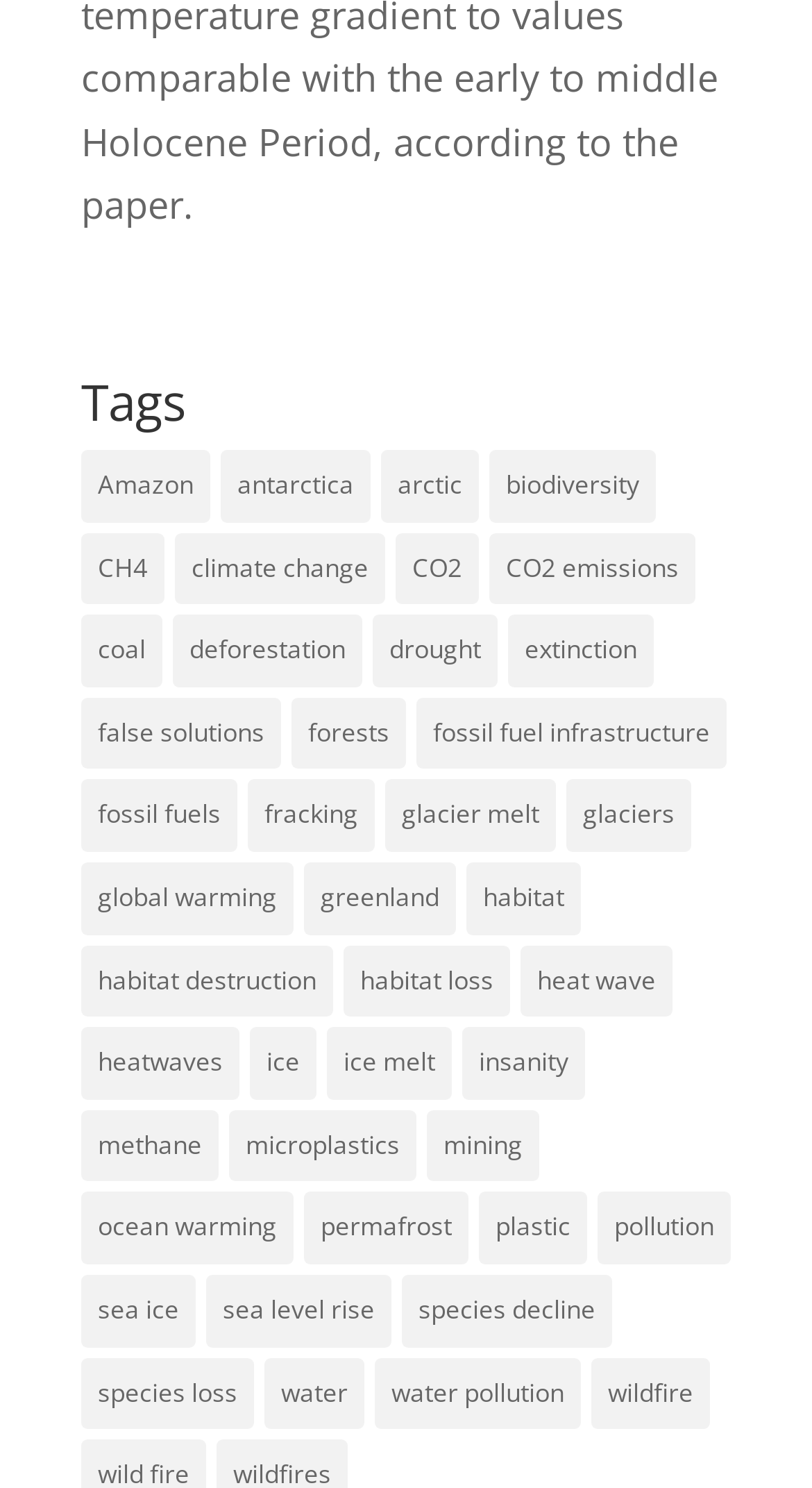Determine the bounding box coordinates for the region that must be clicked to execute the following instruction: "Browse the 'water pollution' topic".

[0.462, 0.912, 0.715, 0.961]